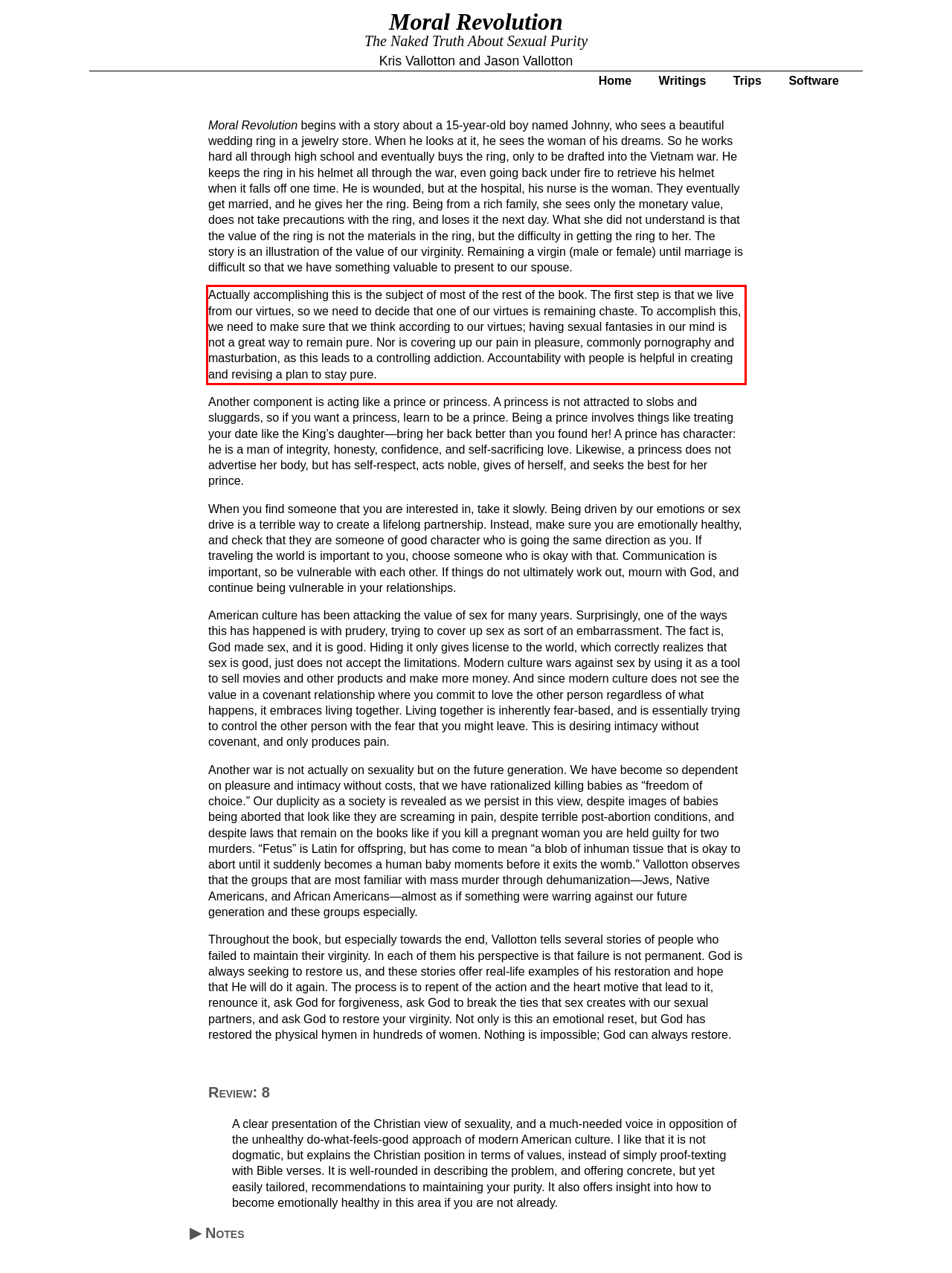The screenshot you have been given contains a UI element surrounded by a red rectangle. Use OCR to read and extract the text inside this red rectangle.

Actually accomplishing this is the subject of most of the rest of the book. The first step is that we live from our virtues, so we need to decide that one of our virtues is remaining chaste. To accomplish this, we need to make sure that we think according to our virtues; having sexual fantasies in our mind is not a great way to remain pure. Nor is covering up our pain in pleasure, commonly pornography and masturbation, as this leads to a controlling addiction. Accountability with people is helpful in creating and revising a plan to stay pure.